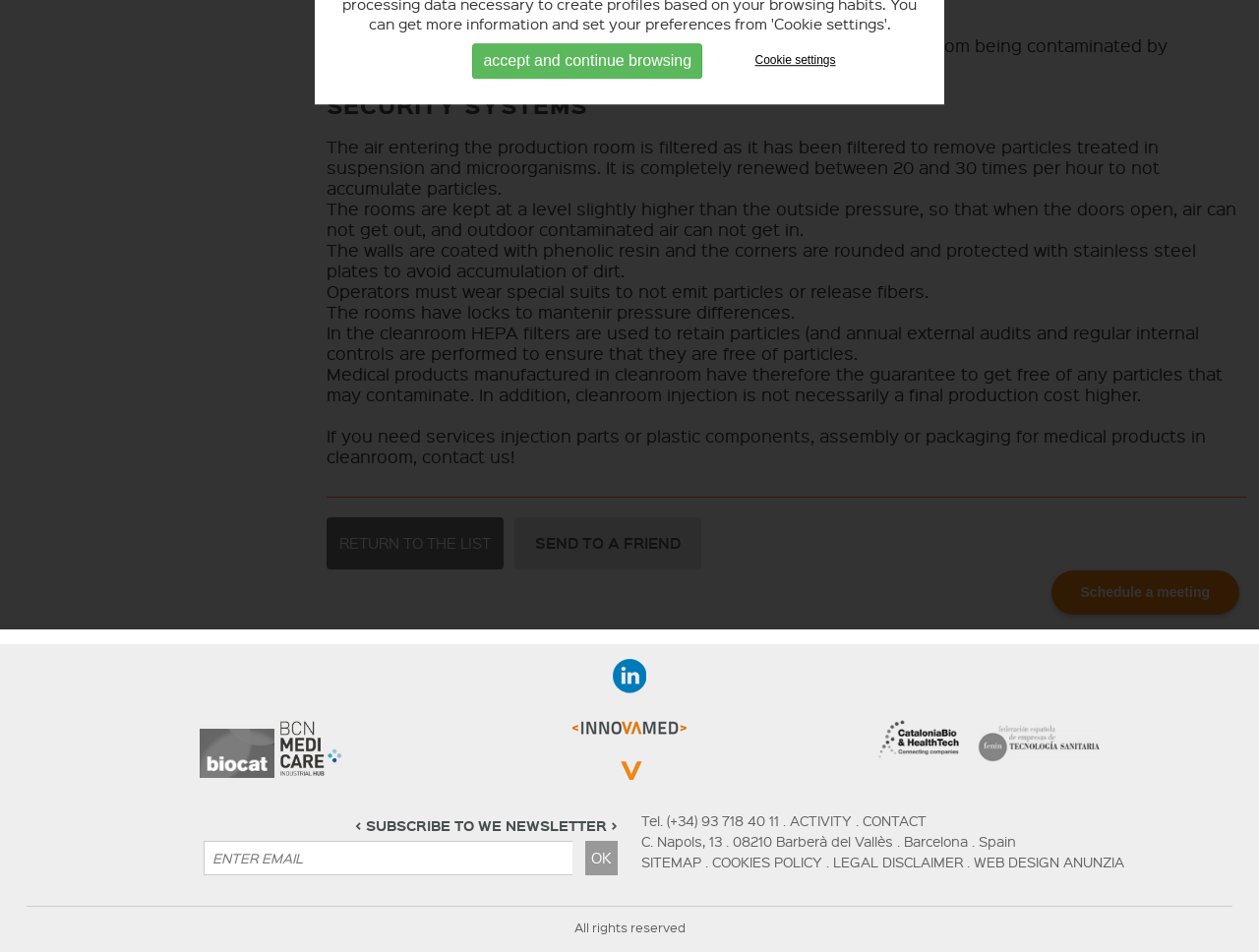Using the provided element description, identify the bounding box coordinates as (top-left x, top-left y, bottom-right x, bottom-right y). Ensure all values are between 0 and 1. Description: Sitemap

[0.509, 0.895, 0.557, 0.914]